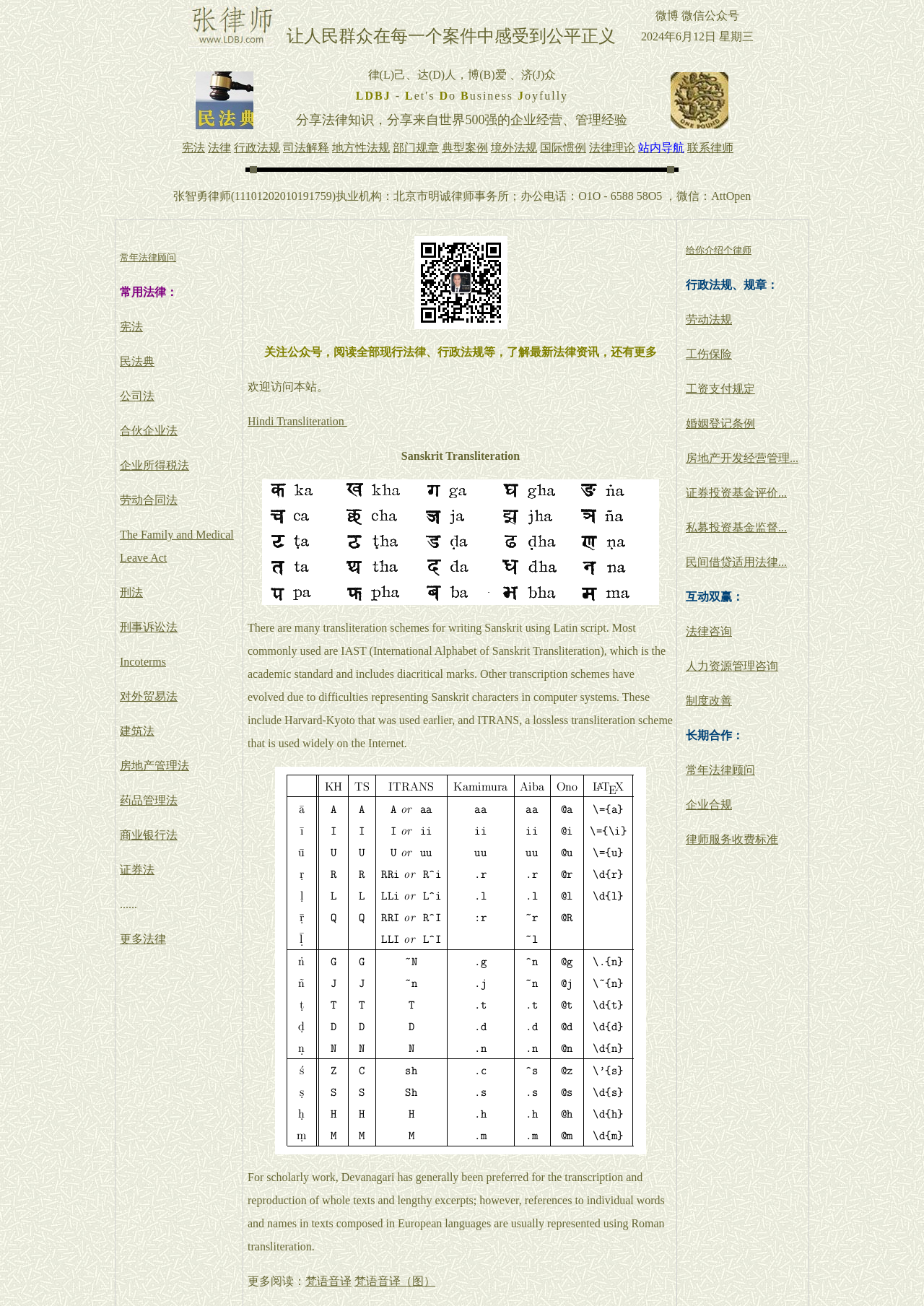What is the purpose of the section '互动双赢'?
Using the visual information, reply with a single word or short phrase.

Provide consulting services